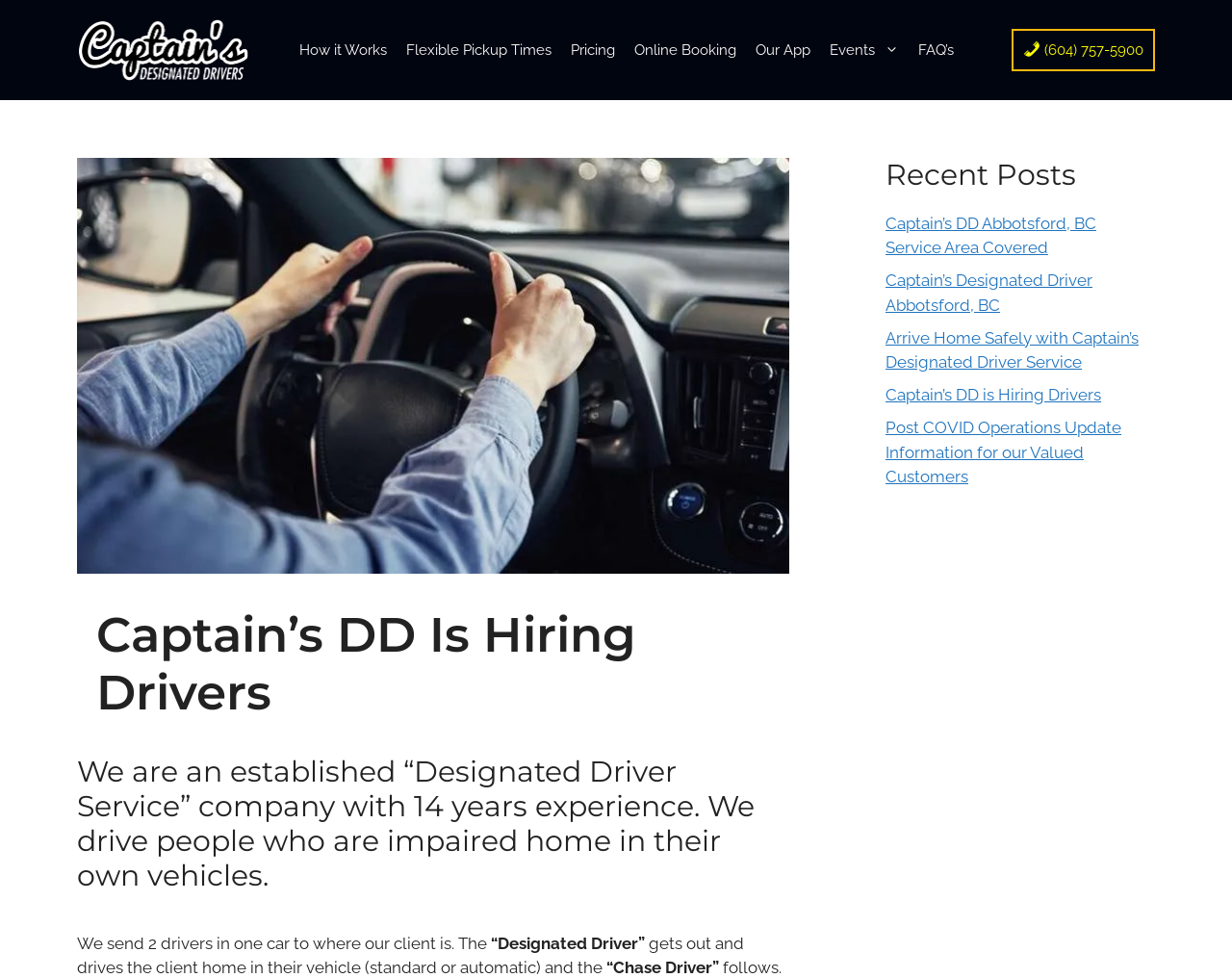What is the role of the 'Chase Driver'?
Examine the image and give a concise answer in one word or a short phrase.

Drives the company car